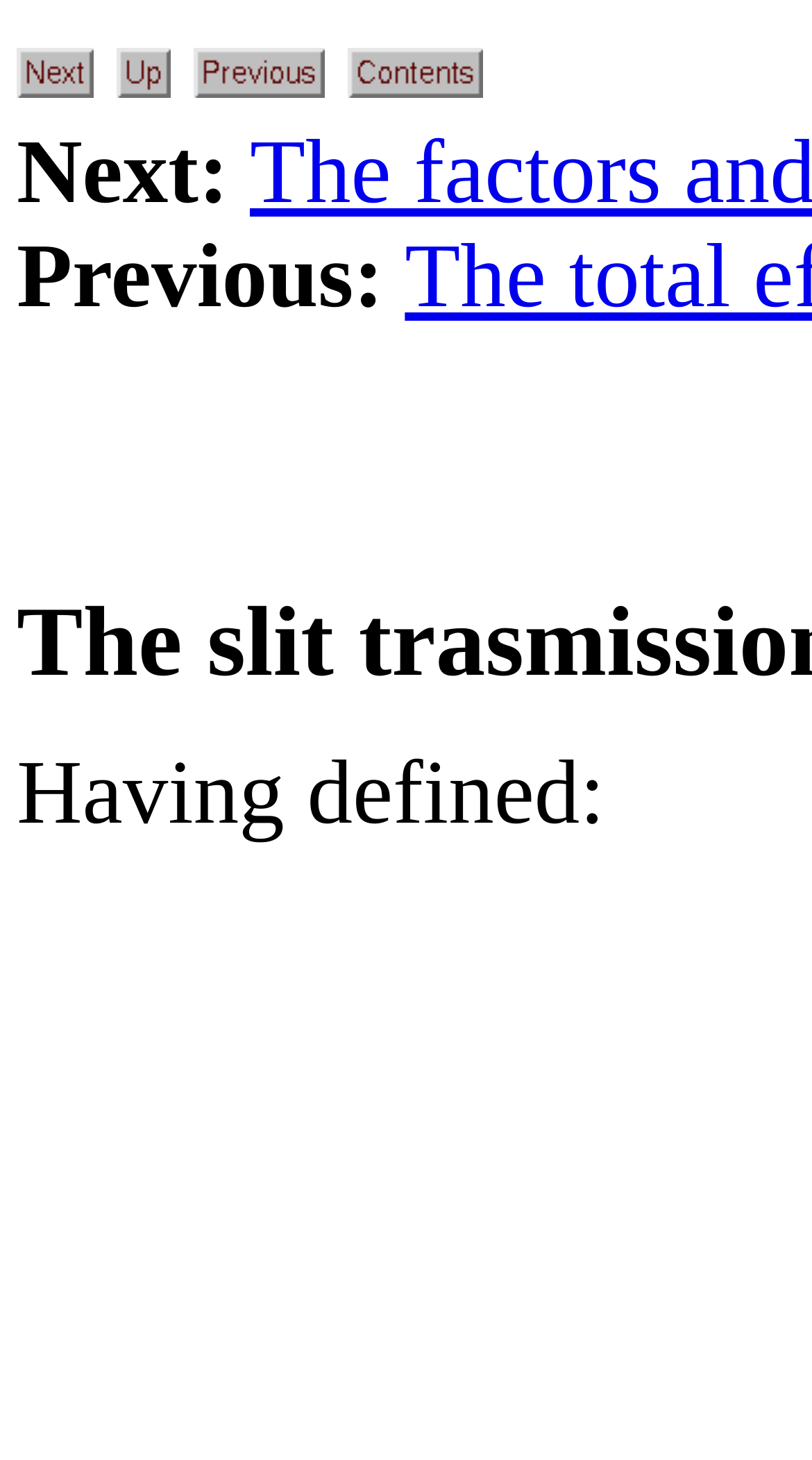What is the purpose of the 'next' link?
Based on the image content, provide your answer in one word or a short phrase.

To navigate to the next page